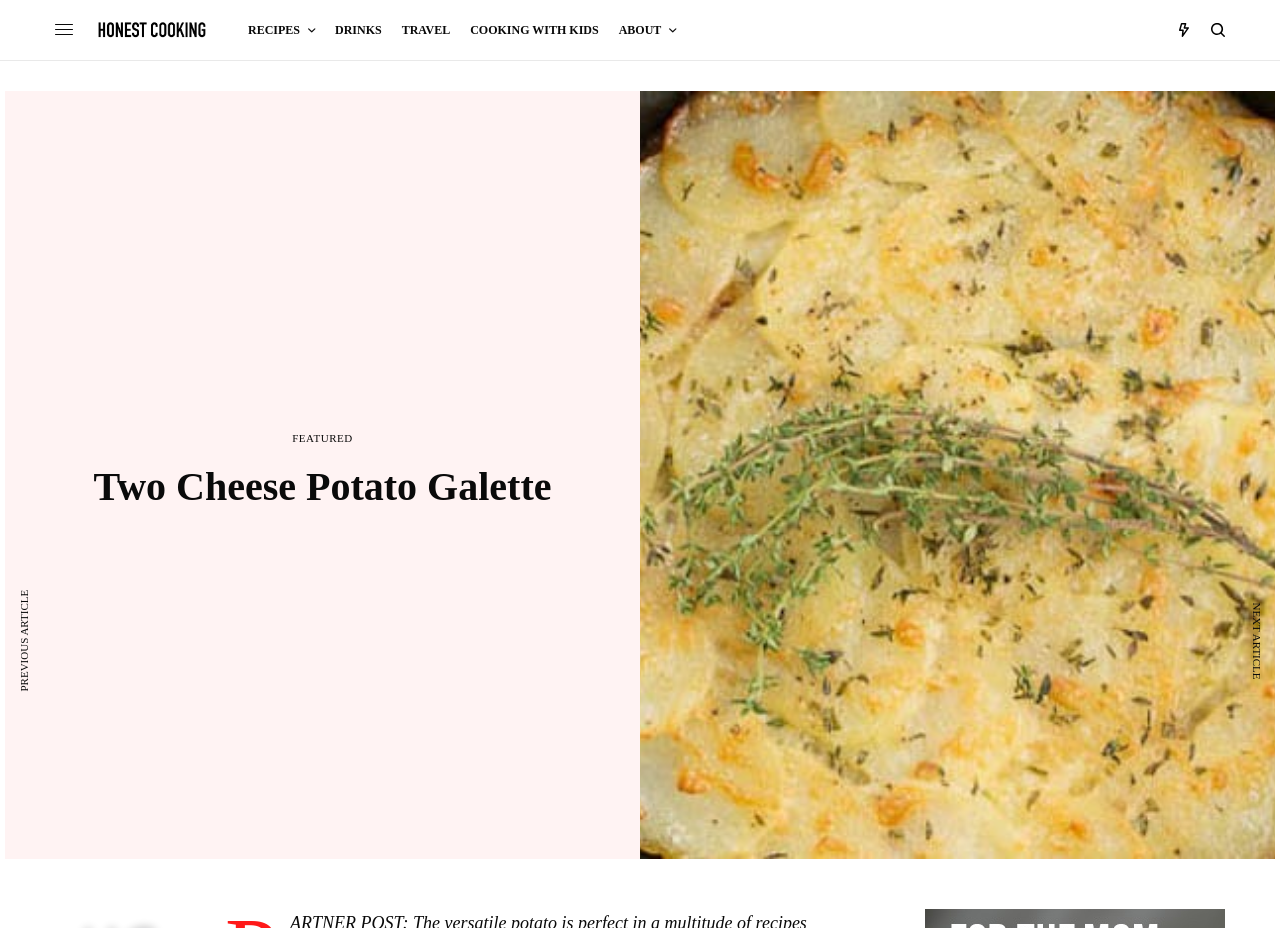Identify the bounding box of the HTML element described here: "title="Honest Cooking"". Provide the coordinates as four float numbers between 0 and 1: [left, top, right, bottom].

[0.073, 0.011, 0.166, 0.054]